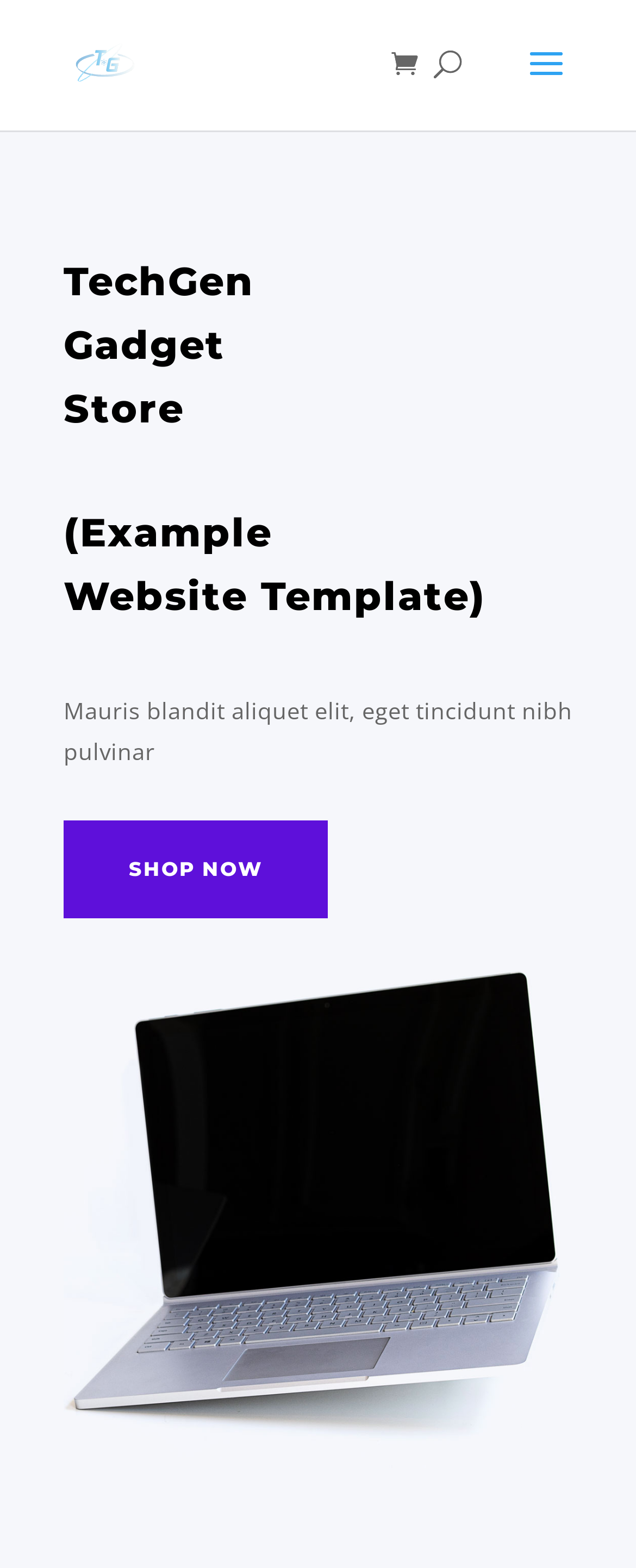Create a detailed description of the webpage's content and layout.

The webpage appears to be the homepage of an e-commerce website called TechGen Store. At the top left corner, there is a logo of the website, which is an image with the text "techgenstore.com" and a link to the website's homepage. 

To the right of the logo, there is a search bar that spans almost the entire width of the page. Below the search bar, there are three headings in a row, "TechGen", "Gadget", and "Store", which likely represent the brand name and categories of products sold on the website.

Below the headings, there is a thin horizontal line, followed by two more headings, "(Example Website Template)" in a single line, indicating that this website is an example template. 

Below the headings, there is a paragraph of text that describes the website, stating "Mauris blandit aliquet elit, eget tincidunt nibh pulvinar". 

Further down, there is a prominent call-to-action button "SHOP NOW 5" that takes up about half of the page's width. Below the button, there is a large image that spans almost the entire width of the page, likely showcasing a product or a promotional offer.

On the top right corner, there is a small icon represented by the Unicode character "\ue07a", which is a link, but its purpose is unclear.